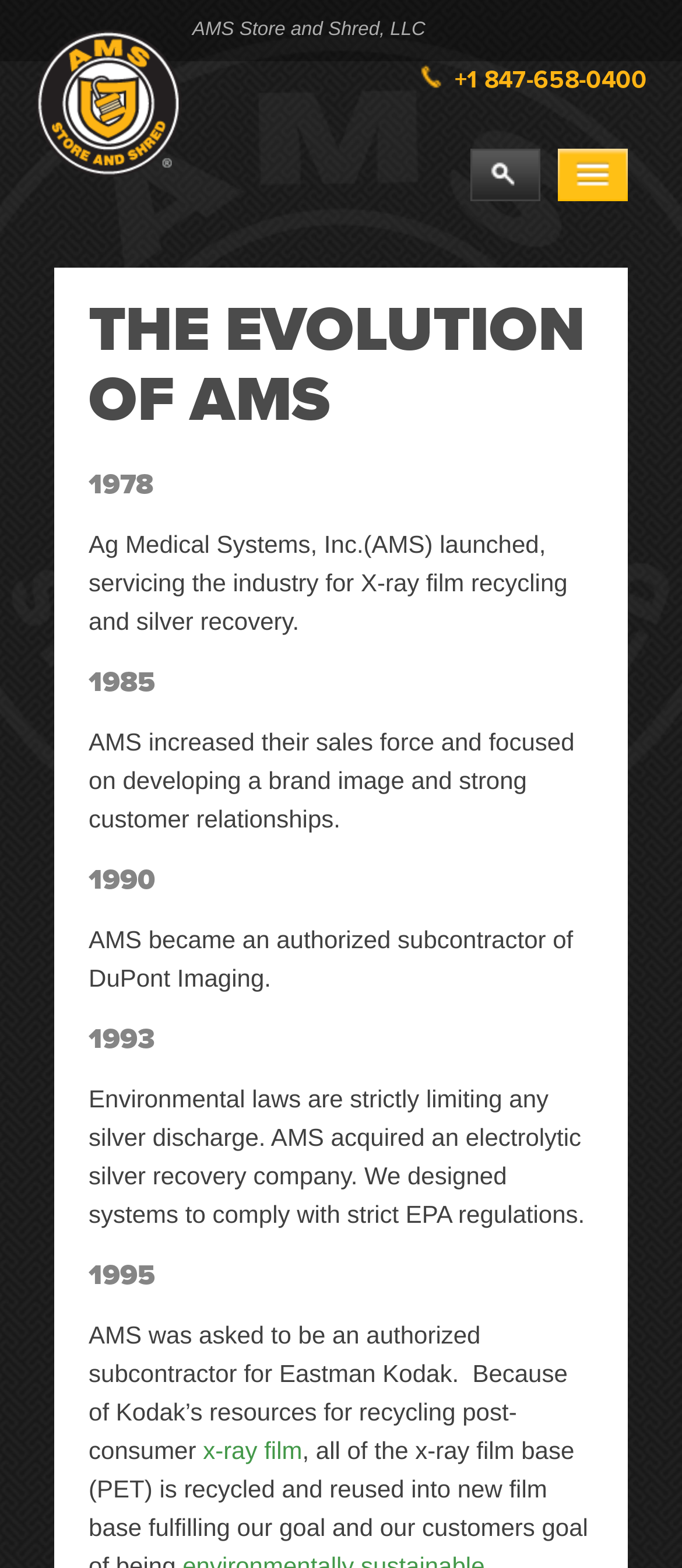Please find the bounding box for the following UI element description. Provide the coordinates in (top-left x, top-left y, bottom-right x, bottom-right y) format, with values between 0 and 1: x-ray film

[0.298, 0.916, 0.443, 0.934]